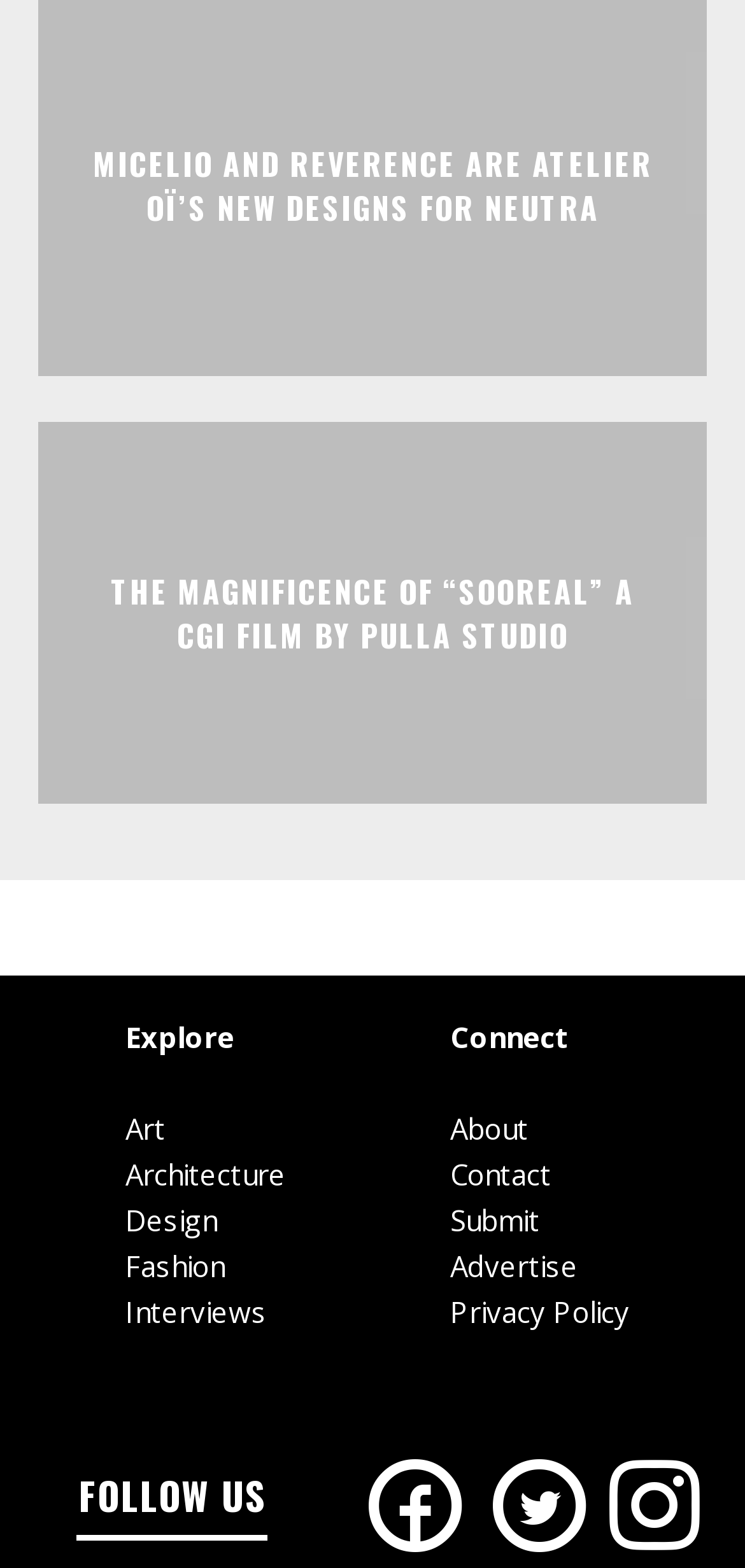How many social media icons are available?
Based on the content of the image, thoroughly explain and answer the question.

There are 3 social media icons available in the 'FOLLOW US' section, which are represented by links with 'icon' text.